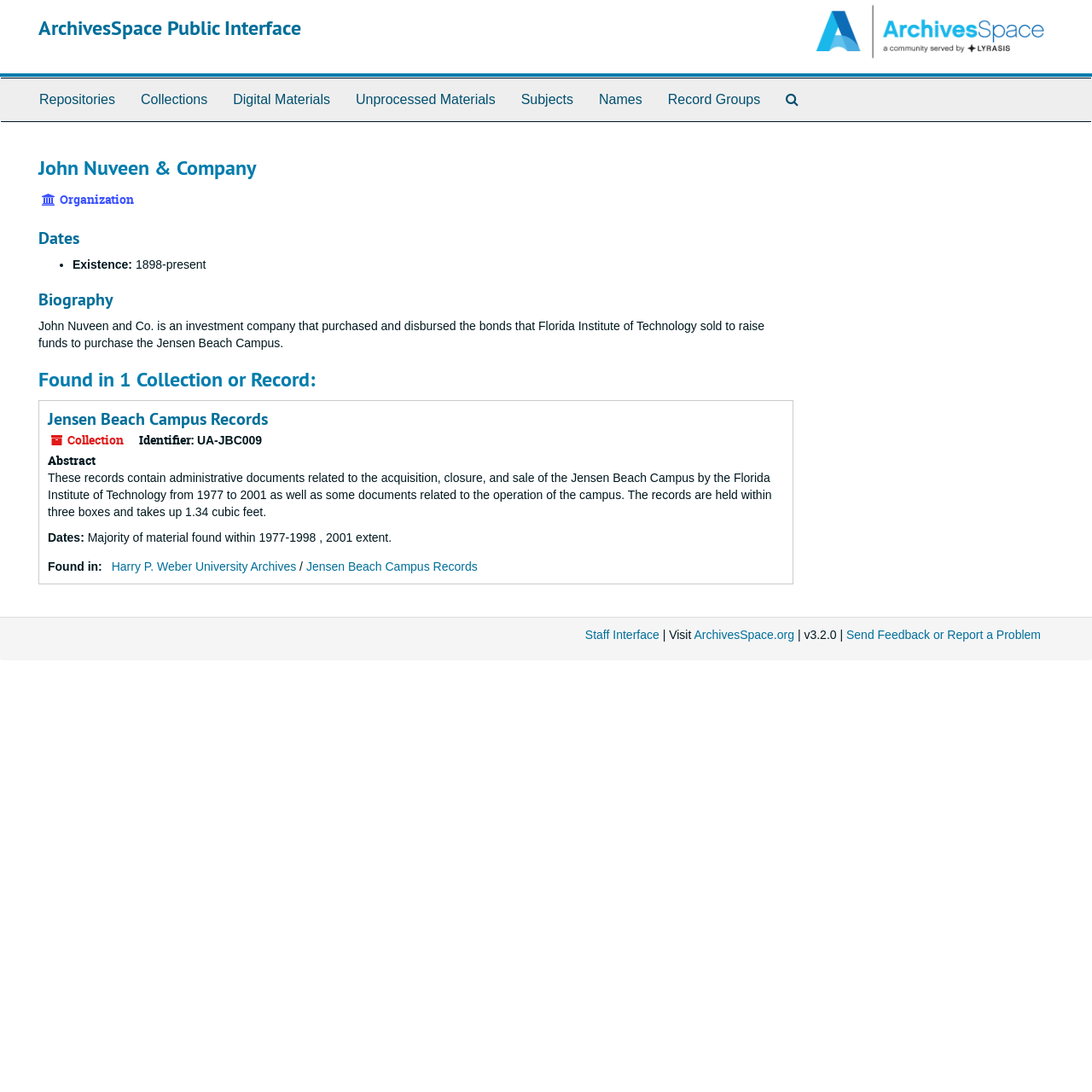Find the bounding box coordinates of the area that needs to be clicked in order to achieve the following instruction: "View Jensen Beach Campus Records". The coordinates should be specified as four float numbers between 0 and 1, i.e., [left, top, right, bottom].

[0.044, 0.373, 0.245, 0.394]